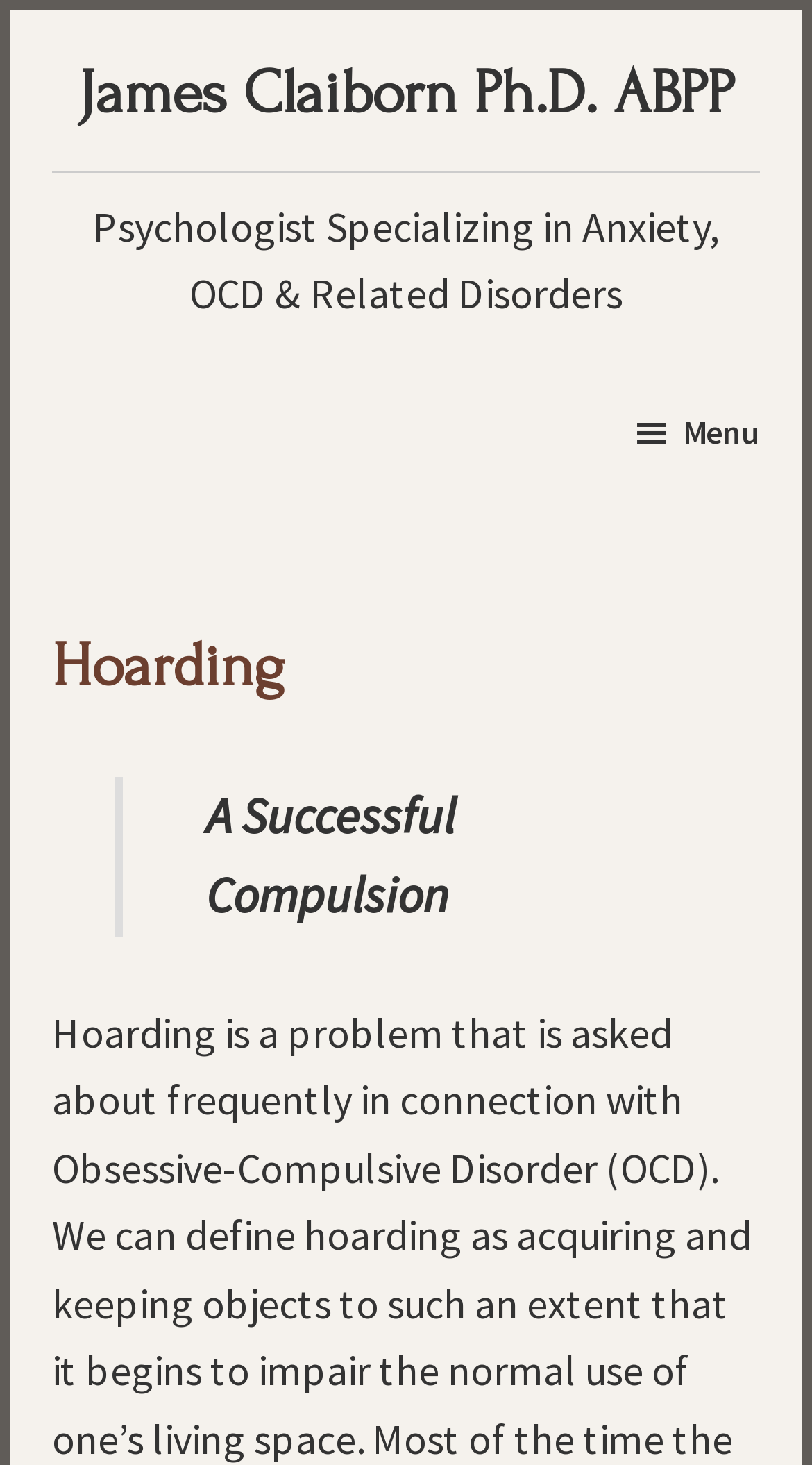Please answer the following question as detailed as possible based on the image: 
What is the content of the blockquote?

The answer can be found by looking at the blockquote element which contains the StaticText 'A Successful Compulsion', indicating that the content of the blockquote is 'A Successful Compulsion'.